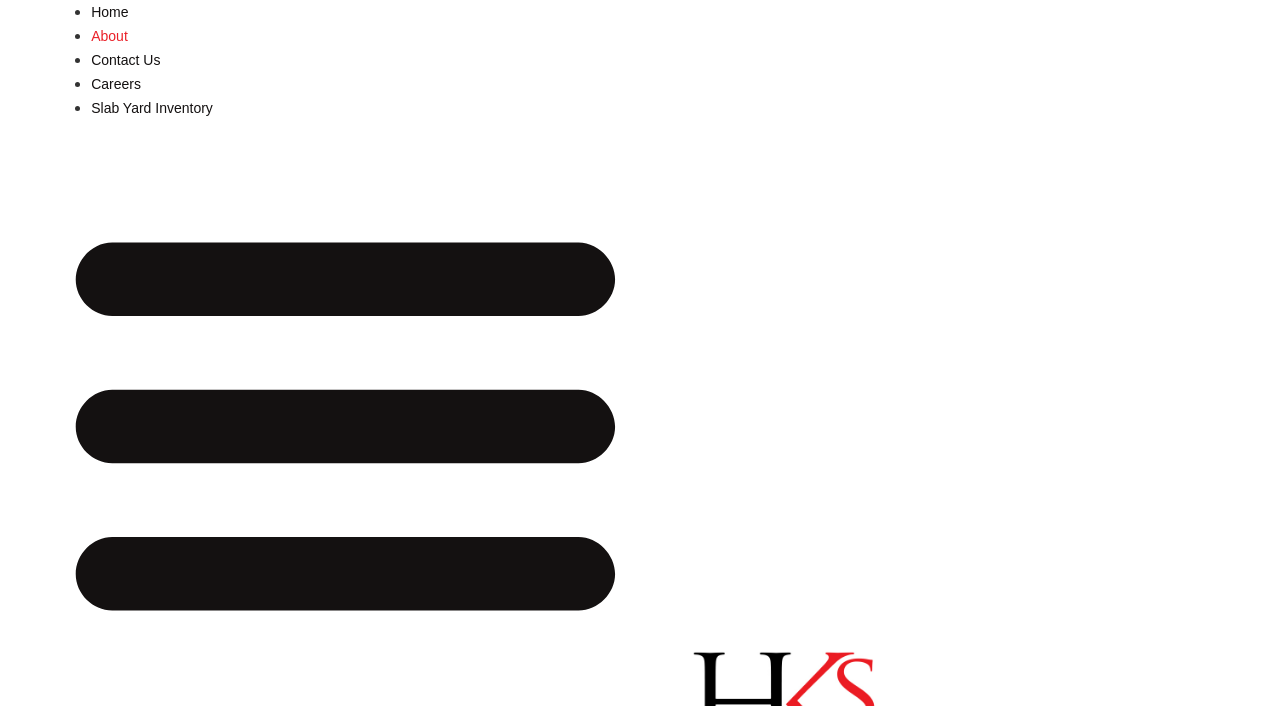Examine the image and give a thorough answer to the following question:
How many navigation links are there?

I counted the number of links in the navigation menu, which are Home, About, Contact Us, Careers, and Slab Yard Inventory.